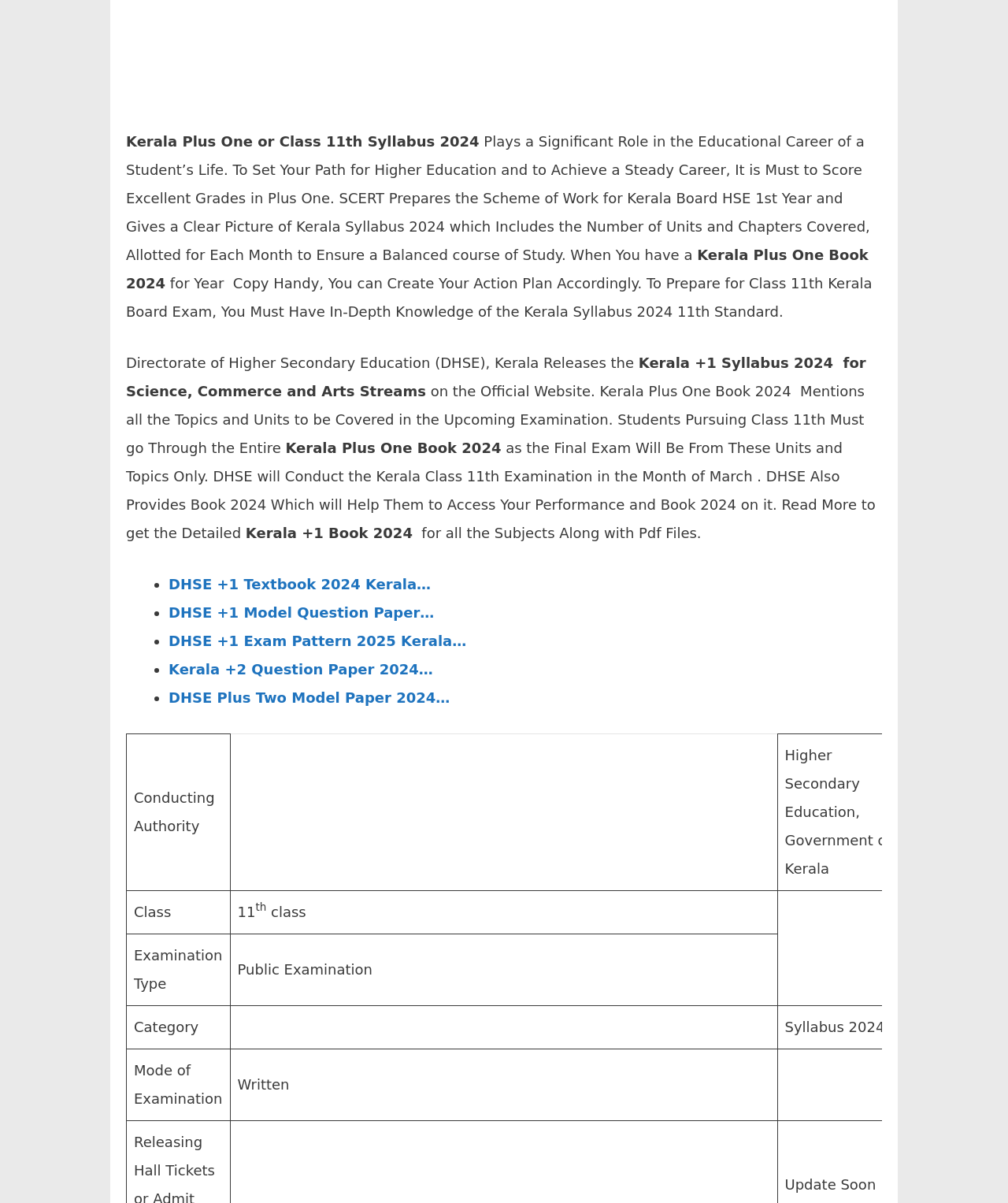Extract the bounding box coordinates for the UI element described by the text: "Kerala +2 Question Paper 2024…". The coordinates should be in the form of [left, top, right, bottom] with values between 0 and 1.

[0.167, 0.549, 0.43, 0.563]